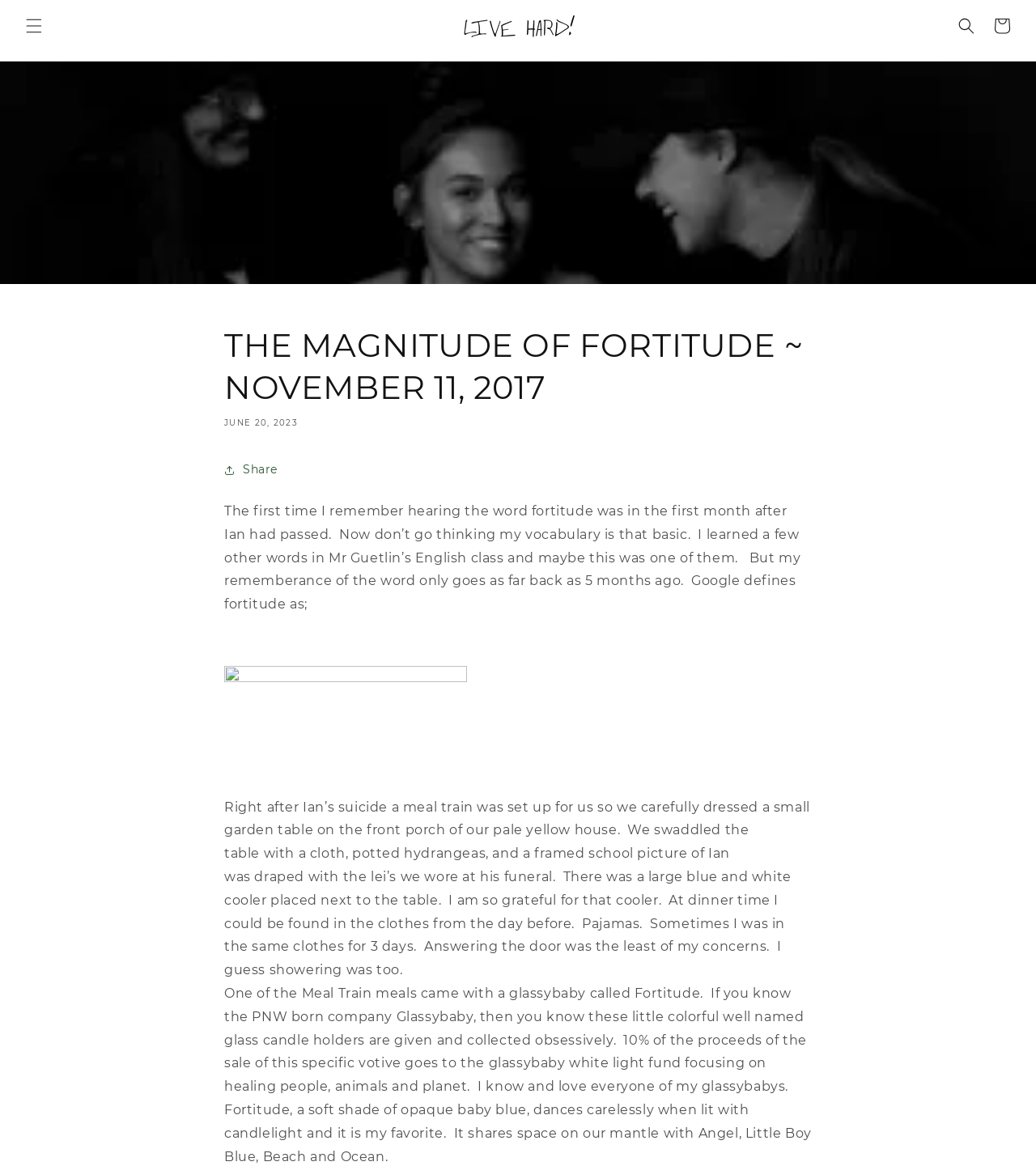What is the purpose of the glassybaby white light fund? Based on the image, give a response in one word or a short phrase.

healing people, animals and planet